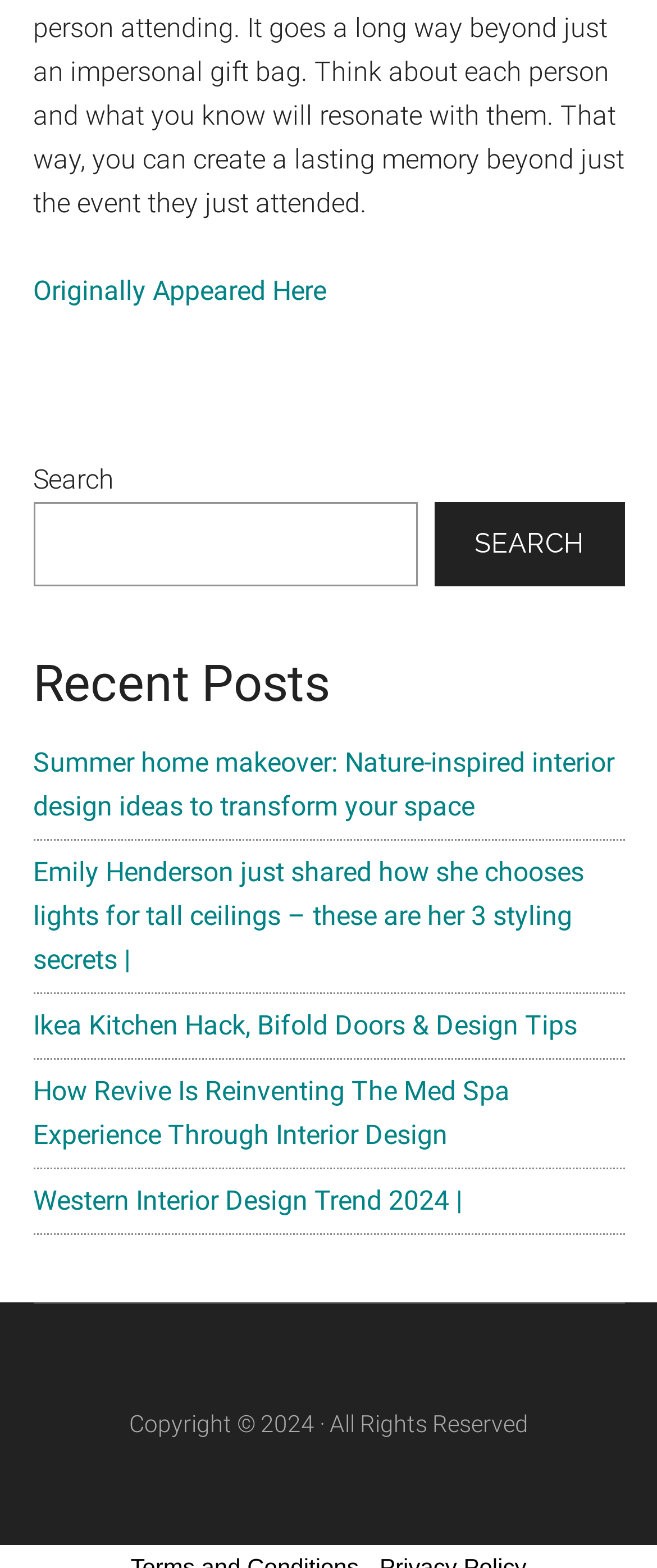Find the bounding box coordinates of the element to click in order to complete this instruction: "View December 2023". The bounding box coordinates must be four float numbers between 0 and 1, denoted as [left, top, right, bottom].

None